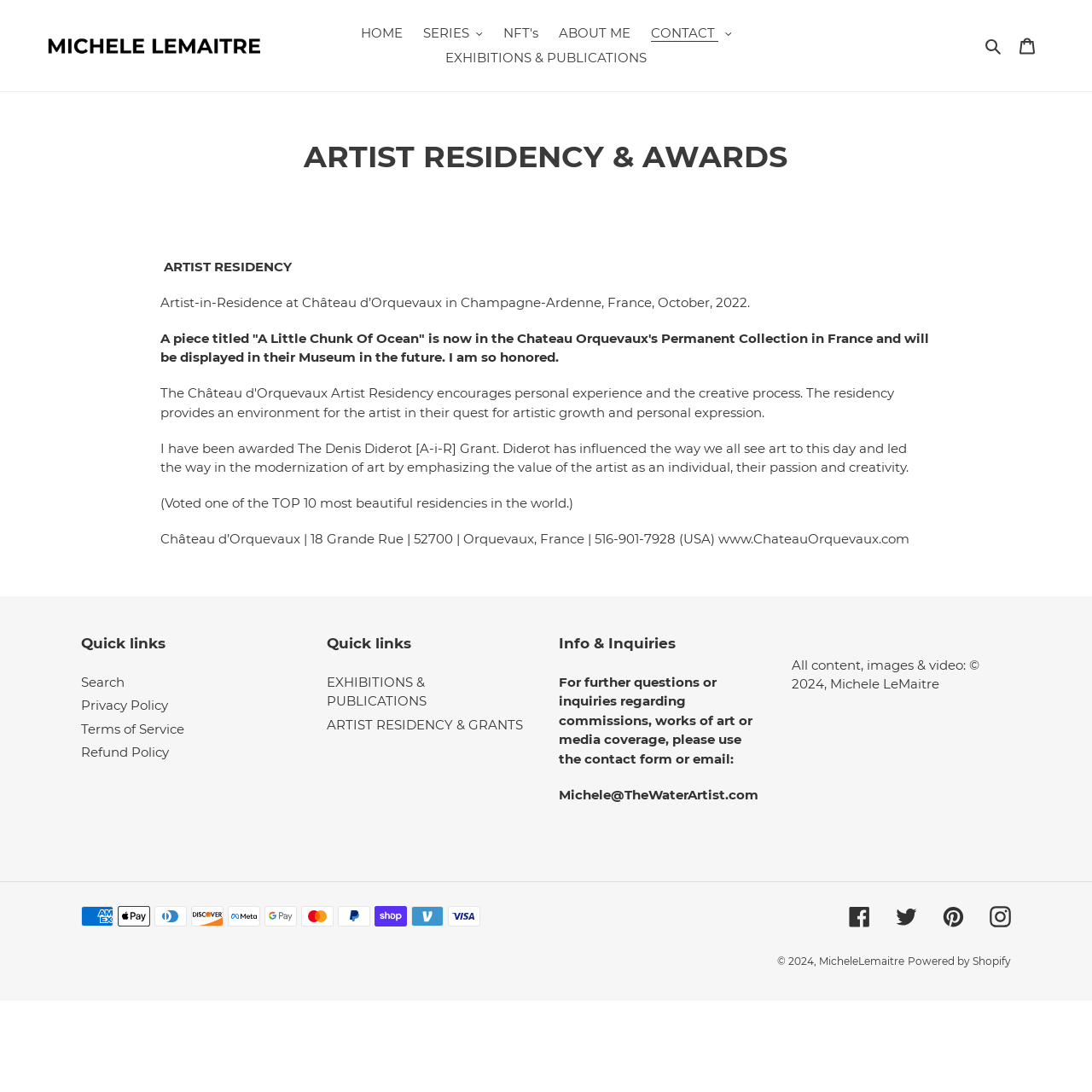Could you locate the bounding box coordinates for the section that should be clicked to accomplish this task: "Click the 'EXHIBITIONS & PUBLICATIONS' link".

[0.4, 0.042, 0.6, 0.064]